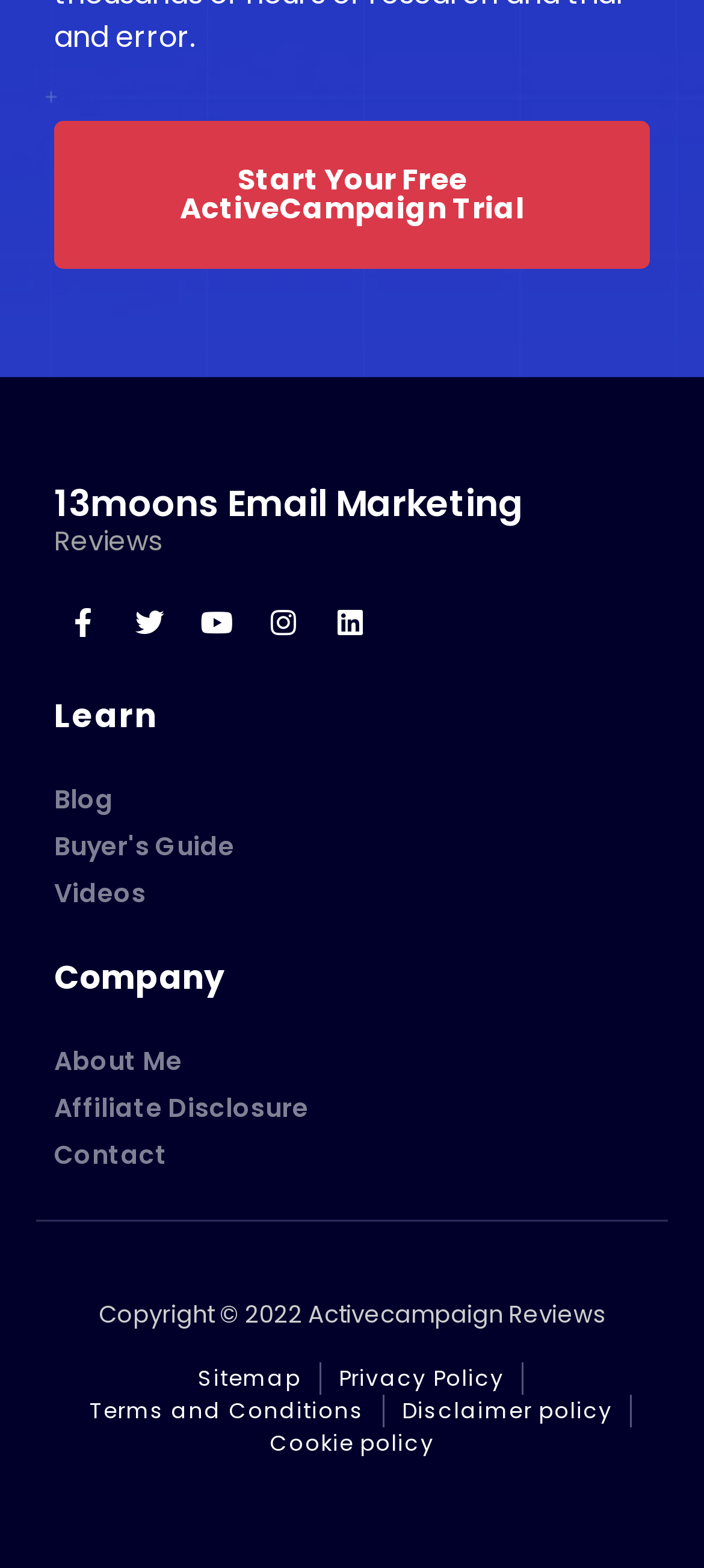Please identify the bounding box coordinates of where to click in order to follow the instruction: "Watch videos".

[0.077, 0.558, 0.208, 0.581]